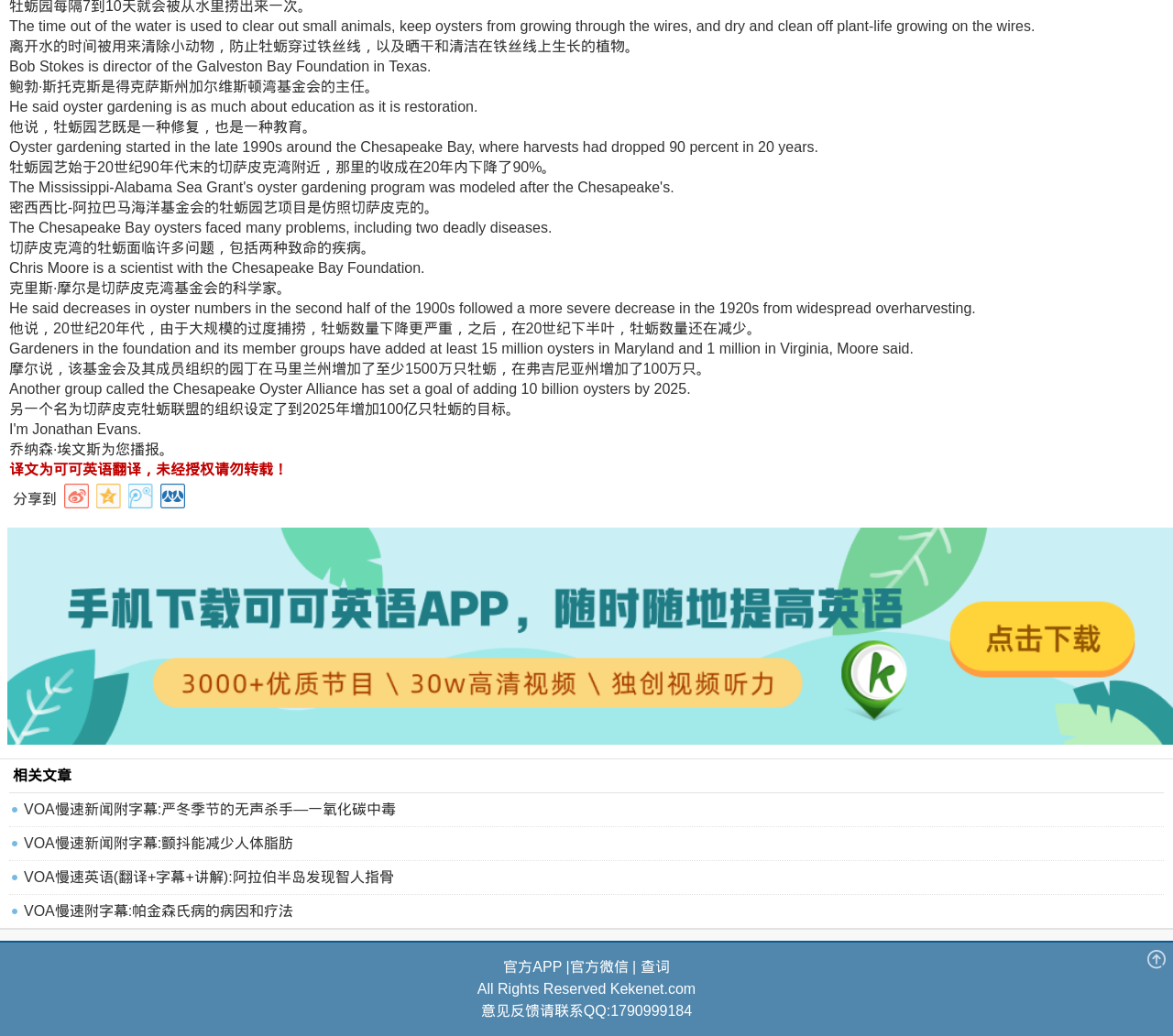Provide the bounding box coordinates for the area that should be clicked to complete the instruction: "Open the 'VOA慢速新闻附字幕:严冬季节的无声杀手—一氧化碳中毒' article".

[0.008, 0.766, 0.992, 0.798]